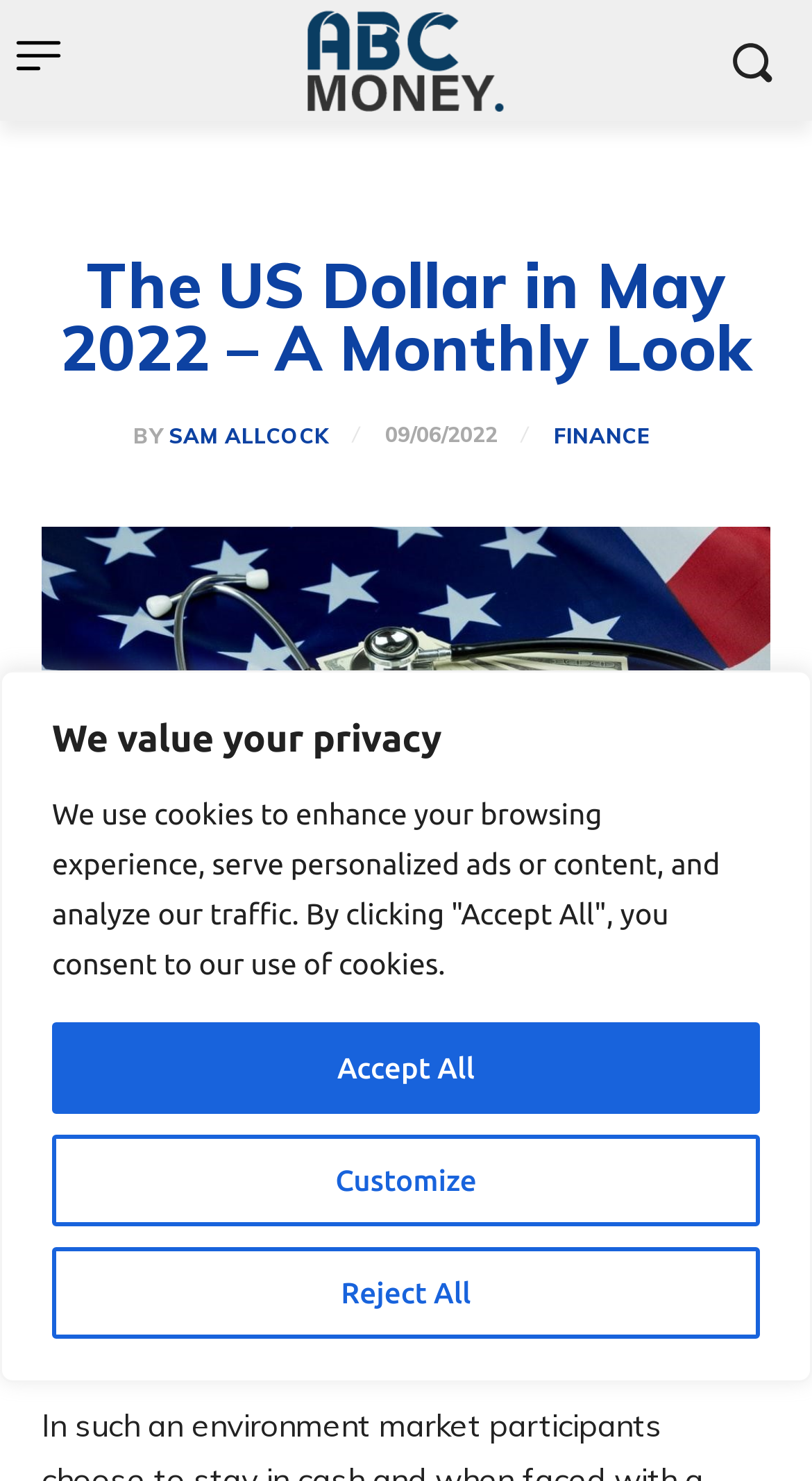What is the main heading displayed on the webpage? Please provide the text.

The US Dollar in May 2022 – A Monthly Look